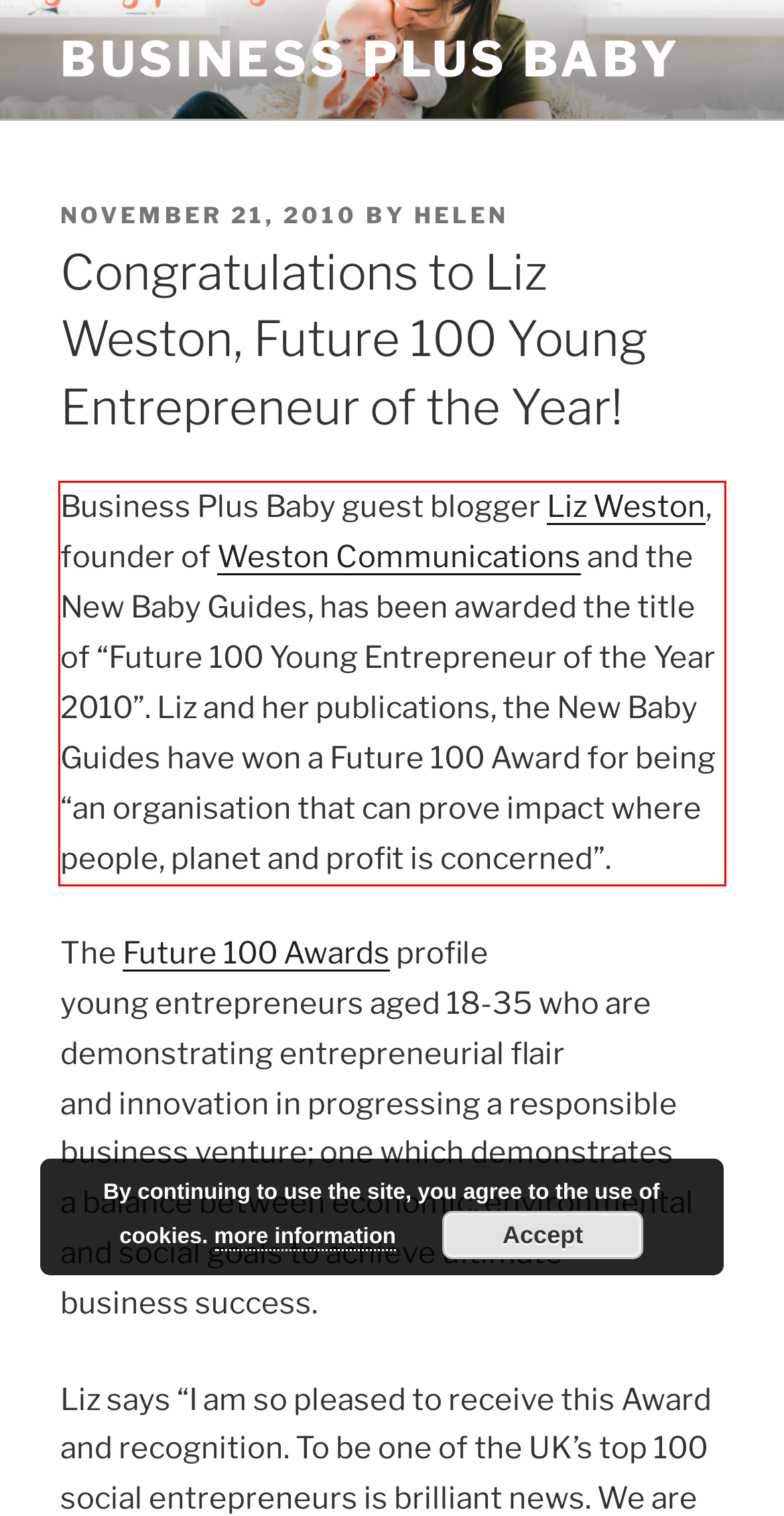Given a screenshot of a webpage with a red bounding box, extract the text content from the UI element inside the red bounding box.

Business Plus Baby guest blogger Liz Weston, founder of Weston Communications and the New Baby Guides, has been awarded the title of “Future 100 Young Entrepreneur of the Year 2010”. Liz and her publications, the New Baby Guides have won a Future 100 Award for being “an organisation that can prove impact where people, planet and profit is concerned”.